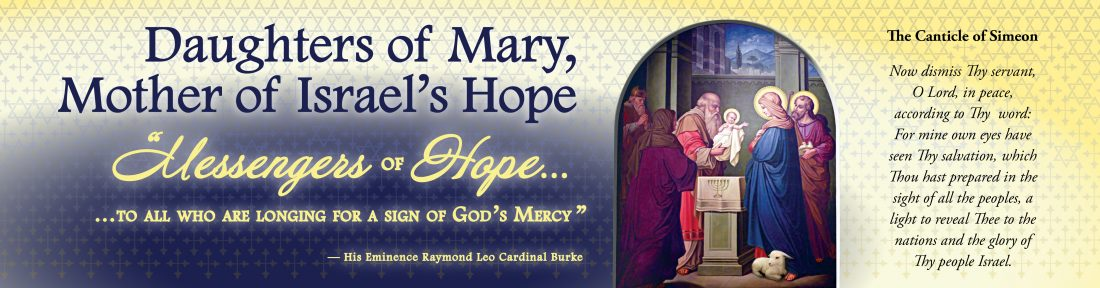Give a comprehensive caption that covers the entire image content.

The image titled "Daughters of Mary, Mother of Israel’s Hope" features a serene and sacred depiction that reflects the organization's mission as "Messengers of Hope." The artwork encapsulates a moment from the Canticle of Simeon, illustrating the presentation of Jesus at the temple. In the foreground, Mary holds the infant Jesus, surrounded by figures that suggest reverence and awe. The text beautifully frames this religious tableau, quoting His Eminence Raymond Leo Cardinal Burke, emphasizing the call to those longing for God’s mercy. The background exhibits a soft gradient from blue to gold, symbolizing hope and light, while intricate geometric patterns enhance the spiritual atmosphere, inviting contemplation and reflection.